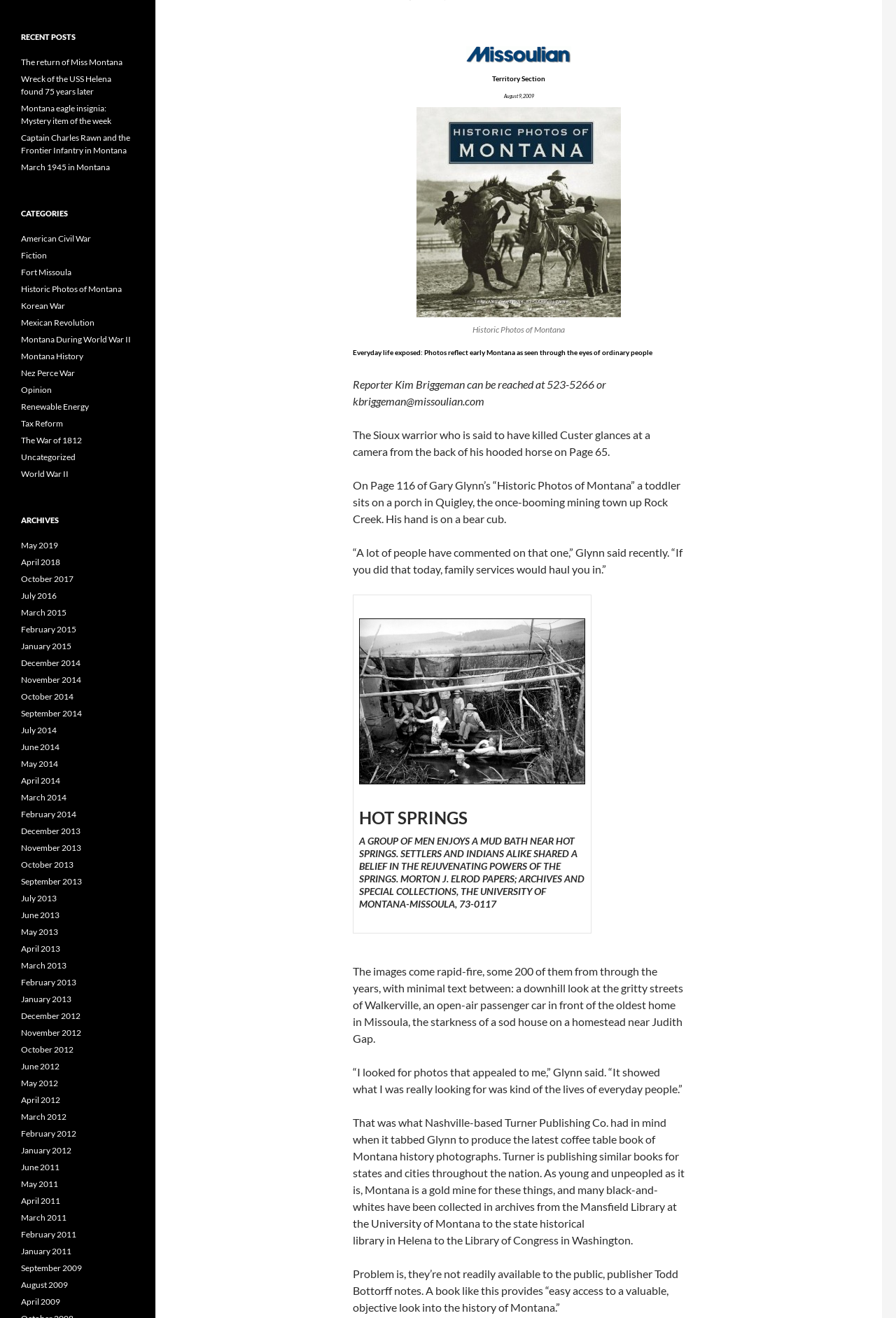Find and provide the bounding box coordinates for the UI element described with: "Montana During World War II".

[0.023, 0.254, 0.146, 0.262]